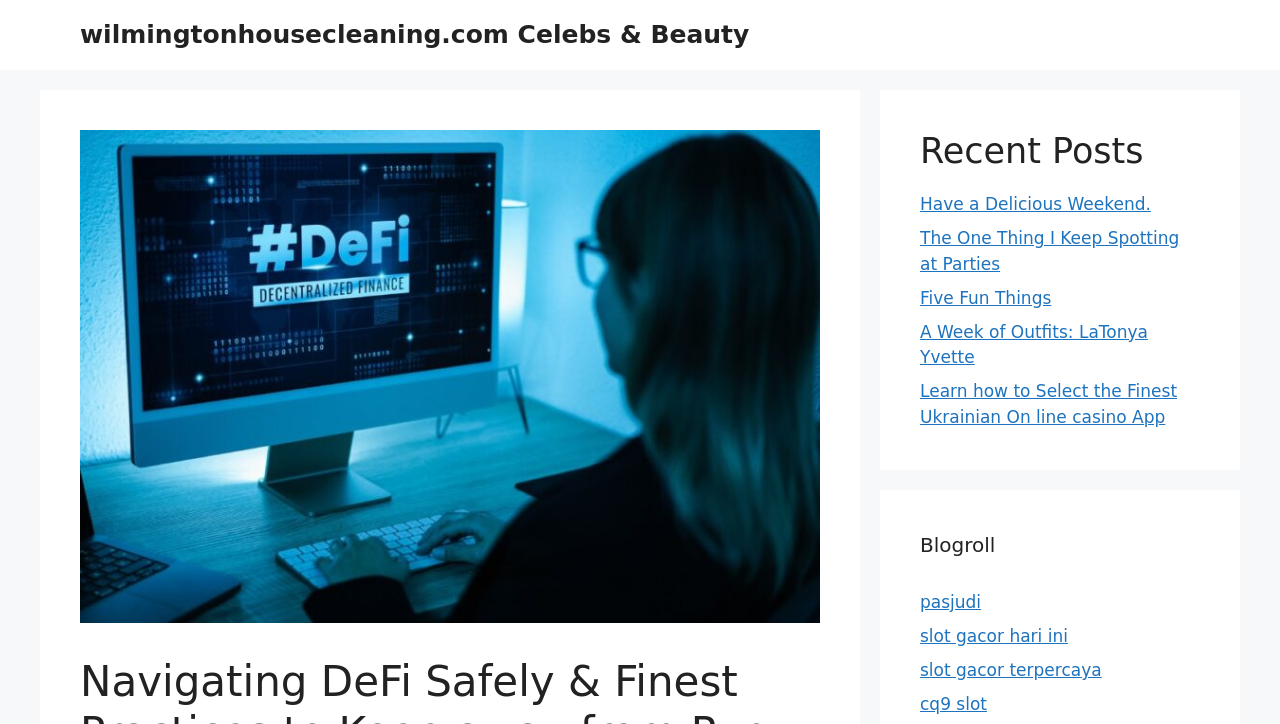Offer a detailed explanation of the webpage layout and contents.

The webpage appears to be a blog or news website, with a focus on celebrity and beauty content. At the top, there is a banner with a link to the website's homepage, "wilmingtonhousecleaning.com Celebs & Beauty". 

Below the banner, there is a section with a heading "Recent Posts", which lists several article links. These links are positioned side by side, with the most recent post at the top and the older posts below it. The article titles include "Have a Delicious Weekend", "The One Thing I Keep Spotting at Parties", "Five Fun Things", "A Week of Outfits: LaTonya Yvette", and "Learn how to Select the Finest Ukrainian On line casino App". 

Further down the page, there is another section with a heading "Blogroll", which lists several links to other websites or blogs. These links are also positioned side by side, with the first link "pasjudi" at the top and the subsequent links "slot gacor hari ini", "slot gacor terpercaya", and "cq9 slot" below it. 

The webpage also has a meta description that seems unrelated to the content of the webpage, discussing crypto rug pulls and how to navigate them as a token holder.